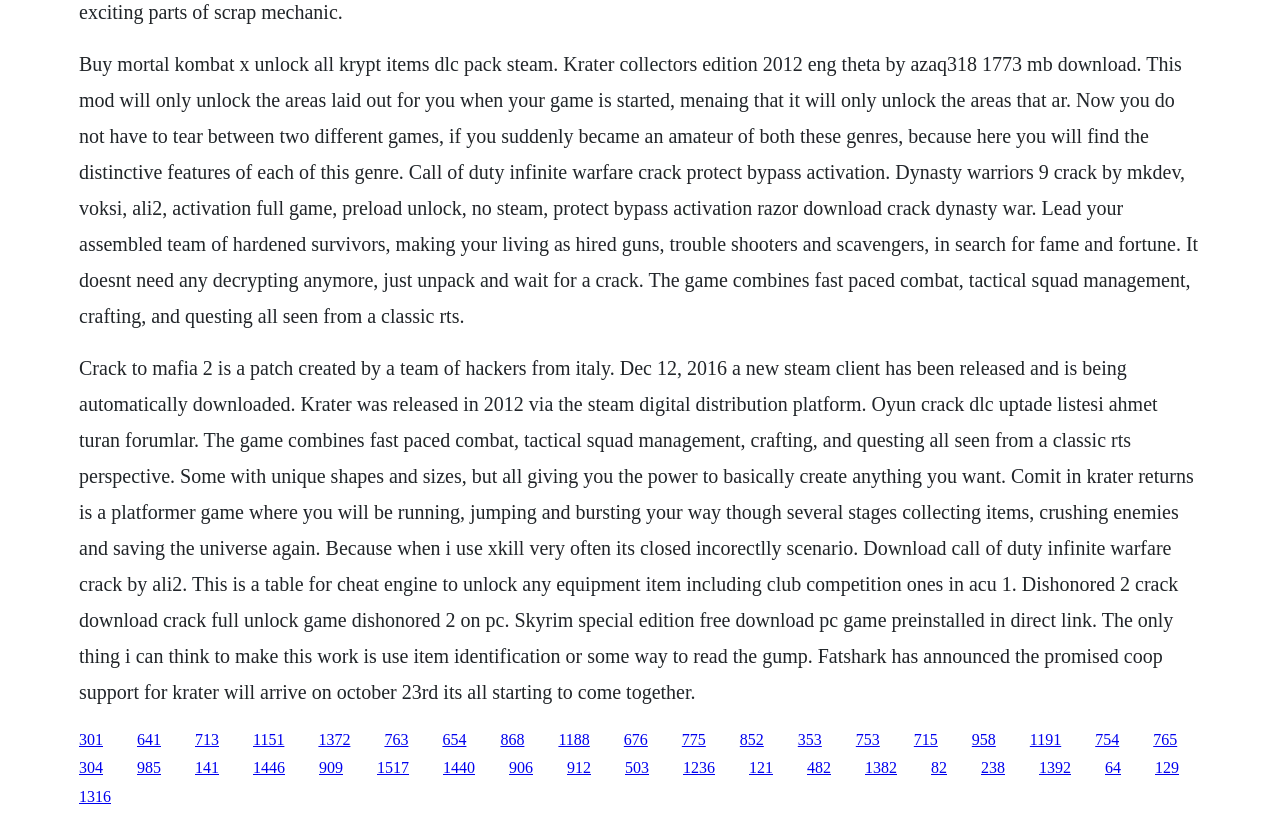What is the purpose of the links on this webpage?
Please use the visual content to give a single word or phrase answer.

Download game cracks